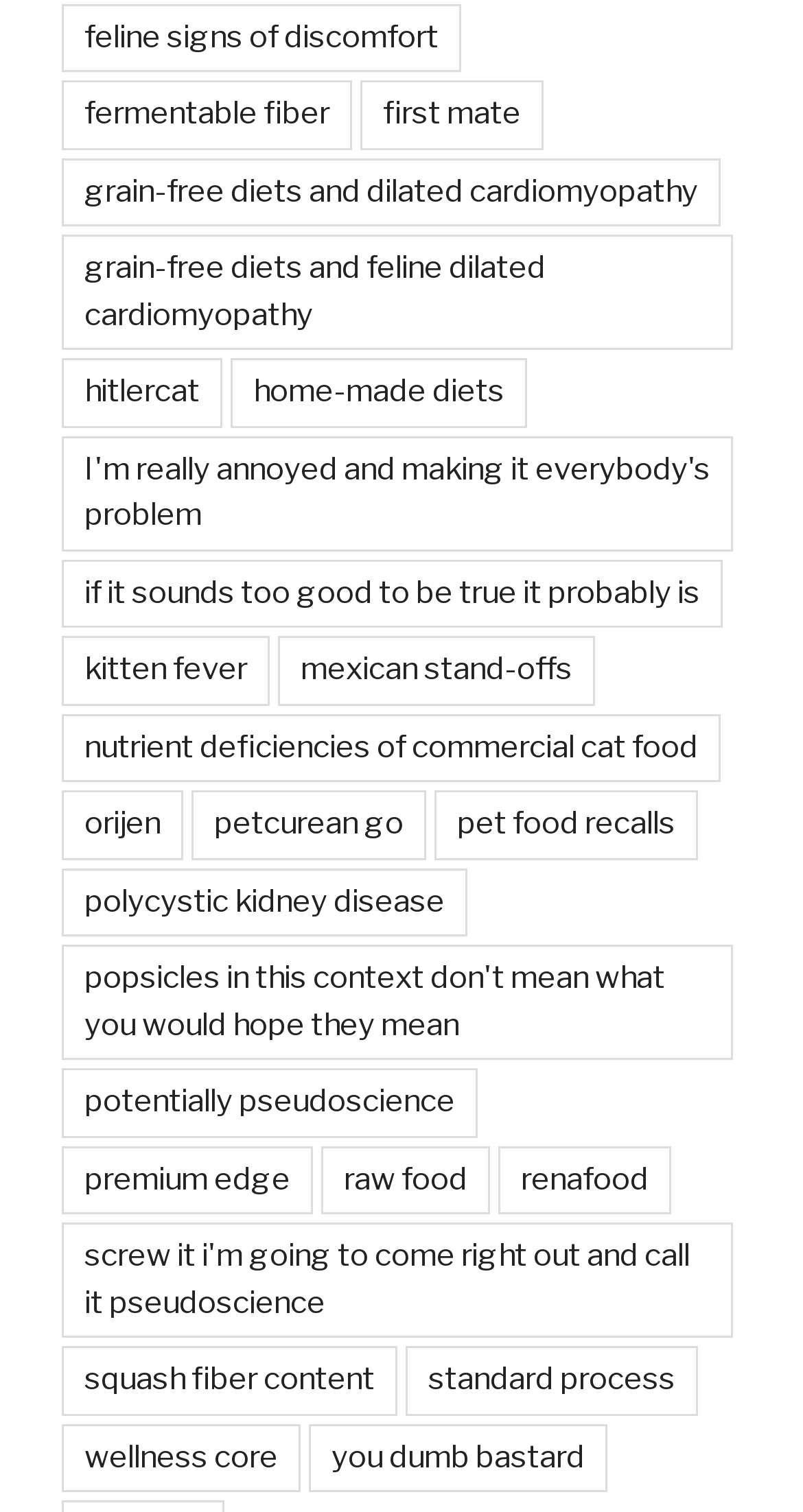Using the webpage screenshot and the element description feline signs of discomfort, determine the bounding box coordinates. Specify the coordinates in the format (top-left x, top-left y, bottom-right x, bottom-right y) with values ranging from 0 to 1.

[0.077, 0.002, 0.574, 0.048]